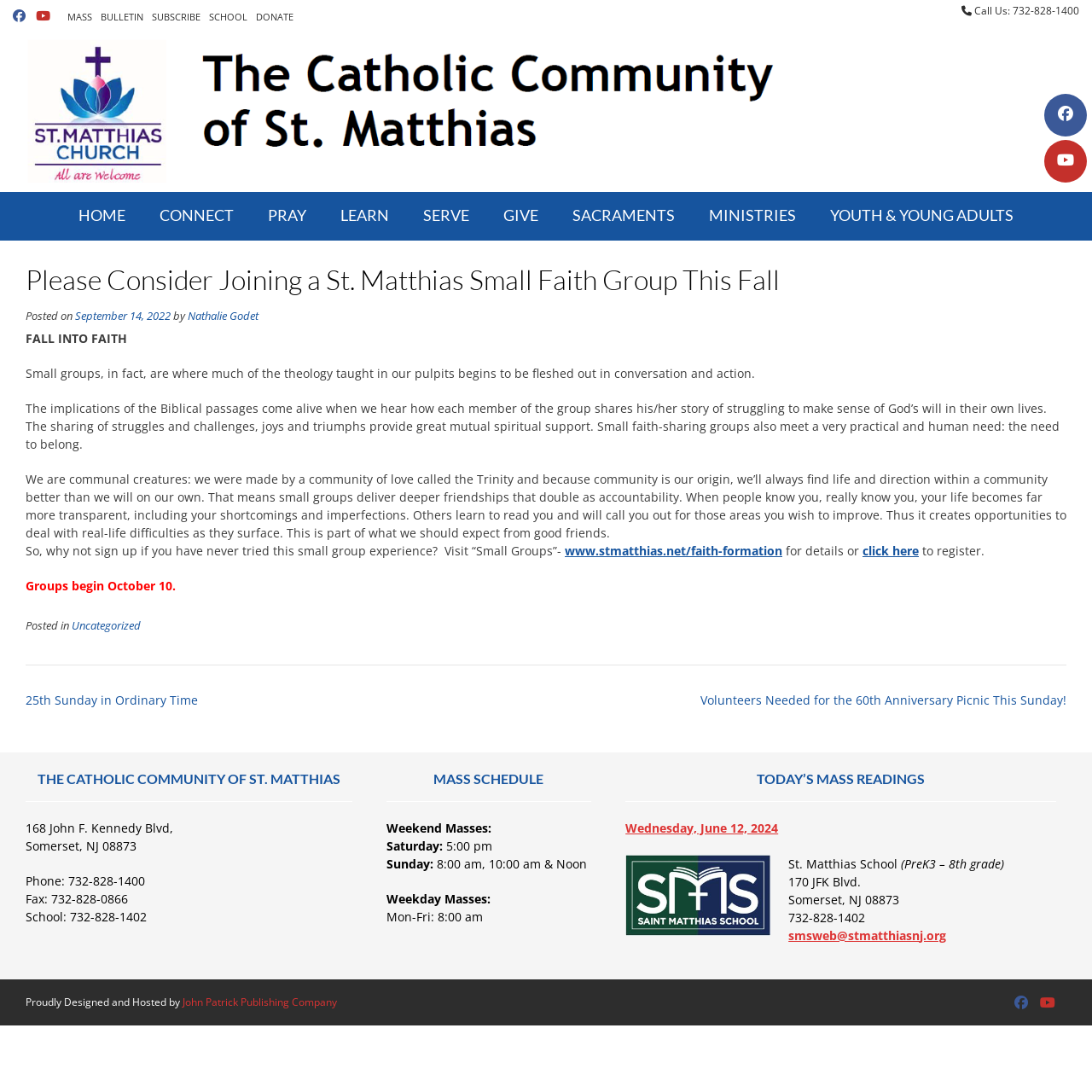Please provide the bounding box coordinate of the region that matches the element description: Bulletin. Coordinates should be in the format (top-left x, top-left y, bottom-right x, bottom-right y) and all values should be between 0 and 1.

[0.089, 0.004, 0.134, 0.027]